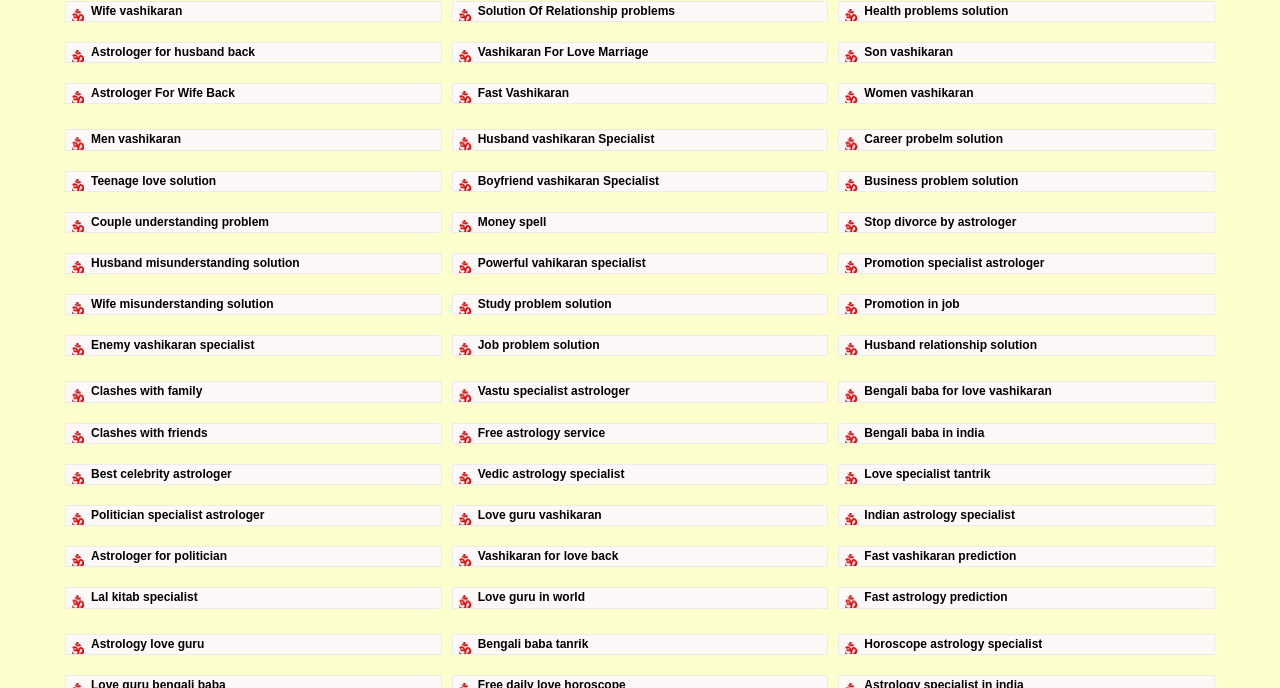How many columns of links are there on the webpage? Refer to the image and provide a one-word or short phrase answer.

3